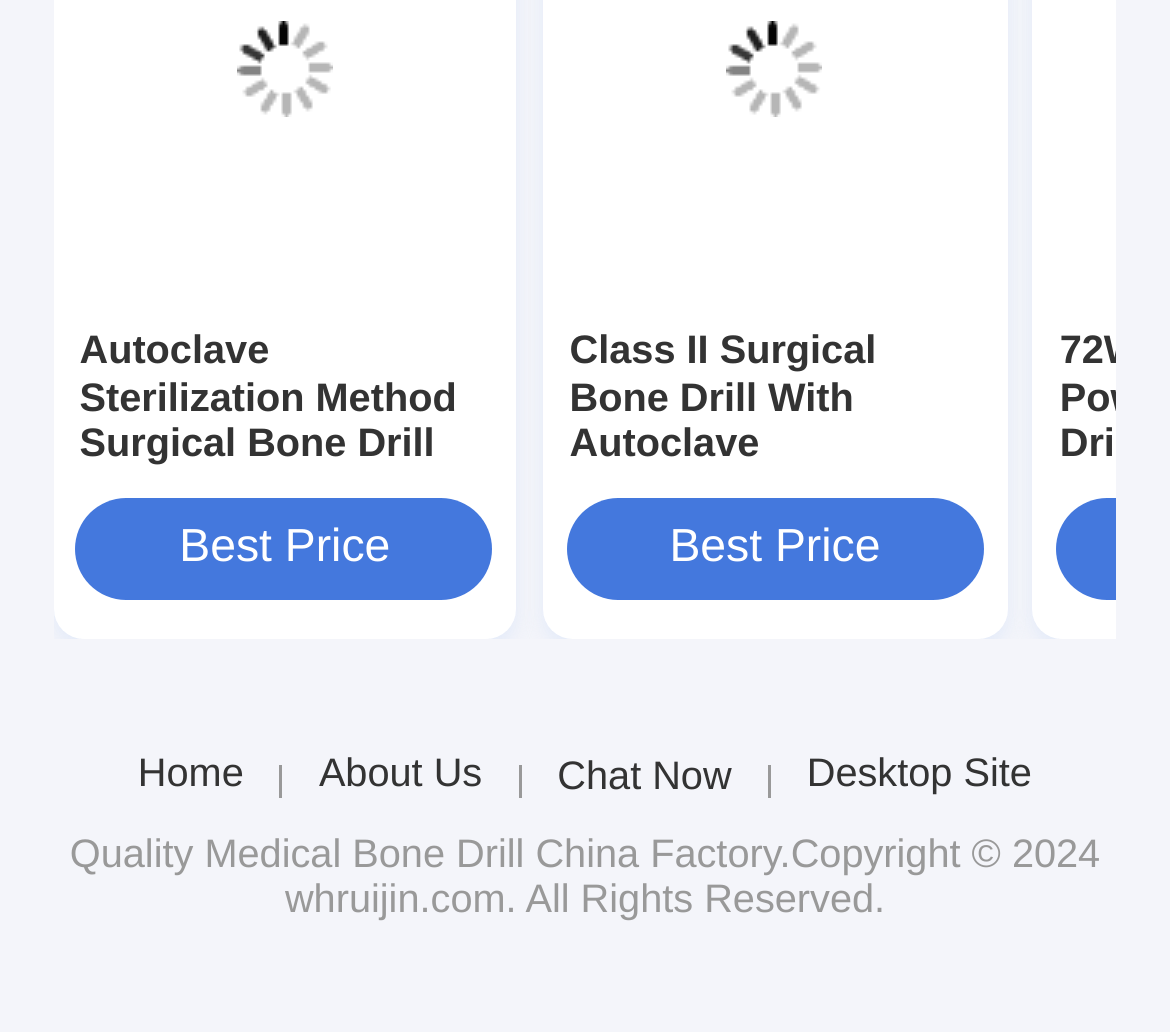What is the copyright information at the bottom?
We need a detailed and exhaustive answer to the question. Please elaborate.

The StaticText element at the bottom of the webpage contains the copyright information, which is 'China Factory.Copyright © 2024 whruijin.com. All Rights Reserved.'. Therefore, the copyright information is 2024 whruijin.com.